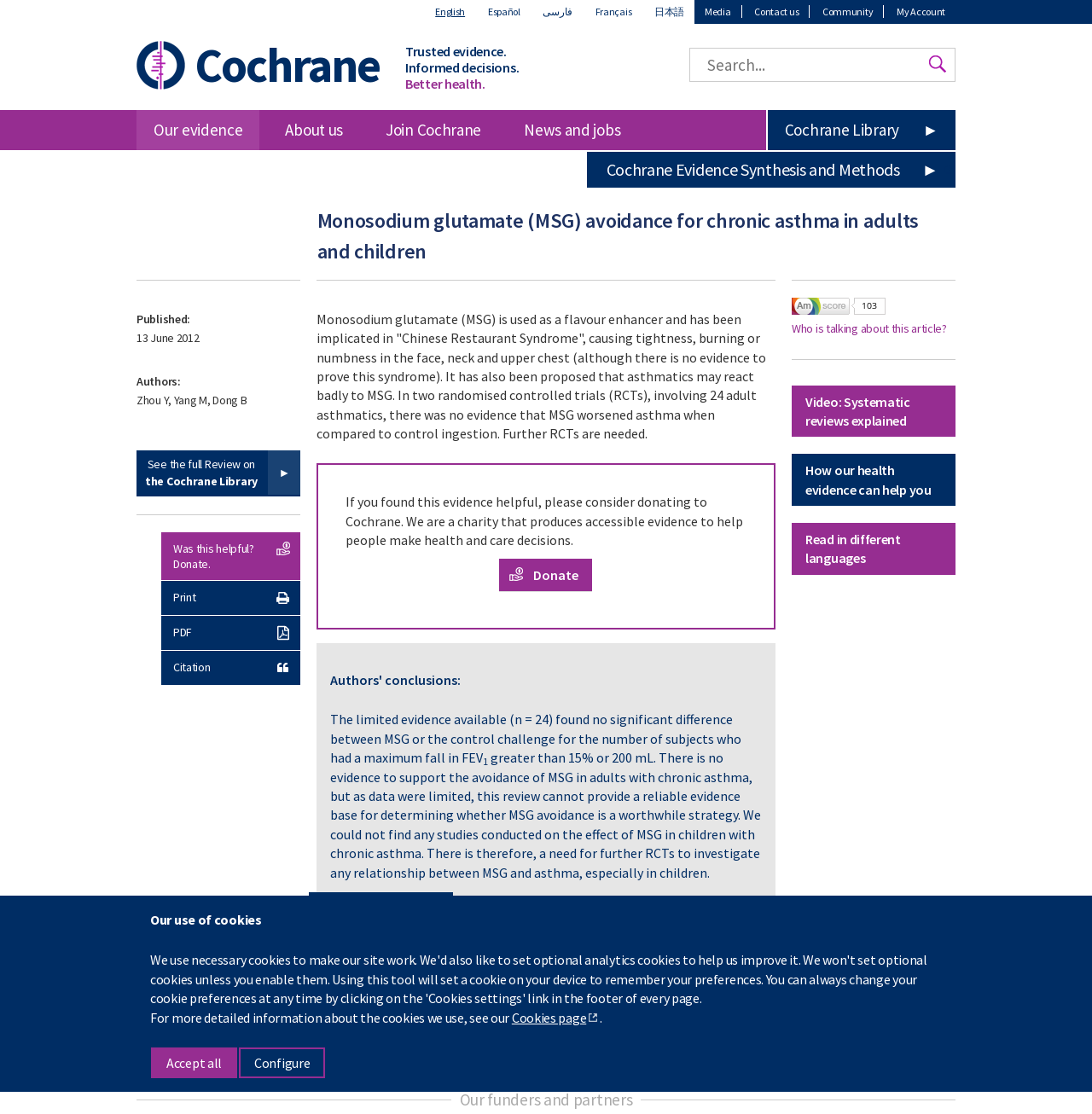Provide a thorough and detailed response to the question by examining the image: 
What is the organization behind this webpage?

The organization behind this webpage is Cochrane, a charity that produces accessible evidence to help people make health and care decisions, as indicated by the logo and the text 'Trusted evidence. Informed decisions. Better health.'.